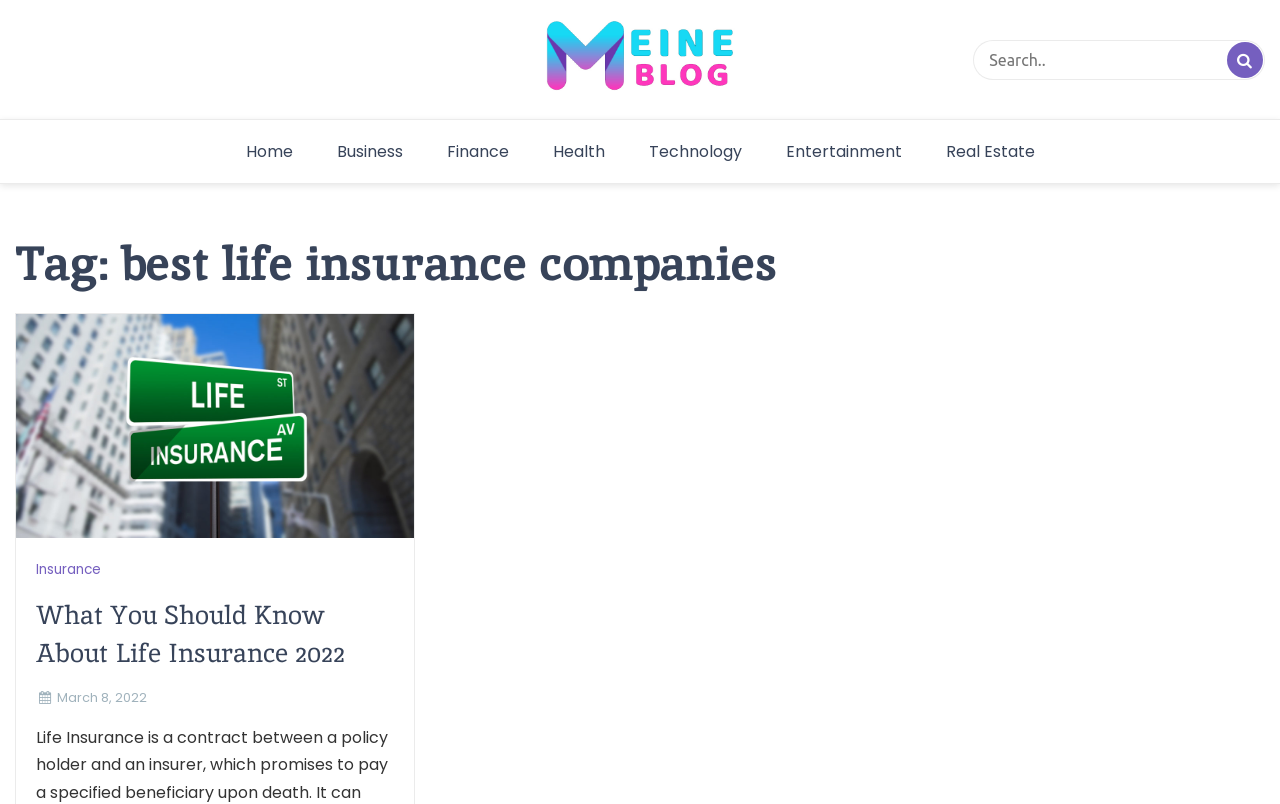Provide the bounding box coordinates in the format (top-left x, top-left y, bottom-right x, bottom-right y). All values are floating point numbers between 0 and 1. Determine the bounding box coordinate of the UI element described as: Insurance

[0.028, 0.694, 0.079, 0.723]